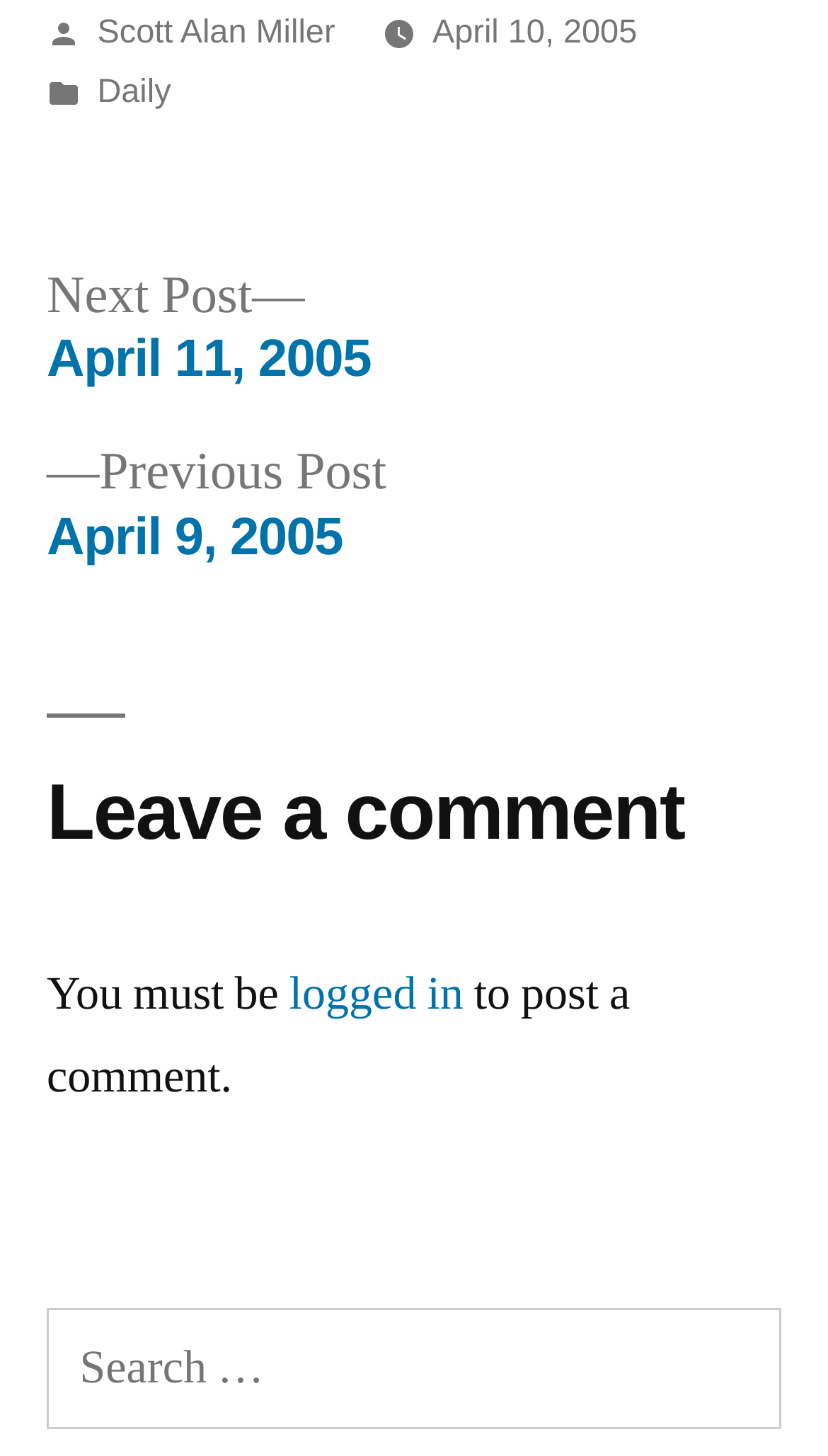What is the purpose of the search box?
Please answer using one word or phrase, based on the screenshot.

Search for: